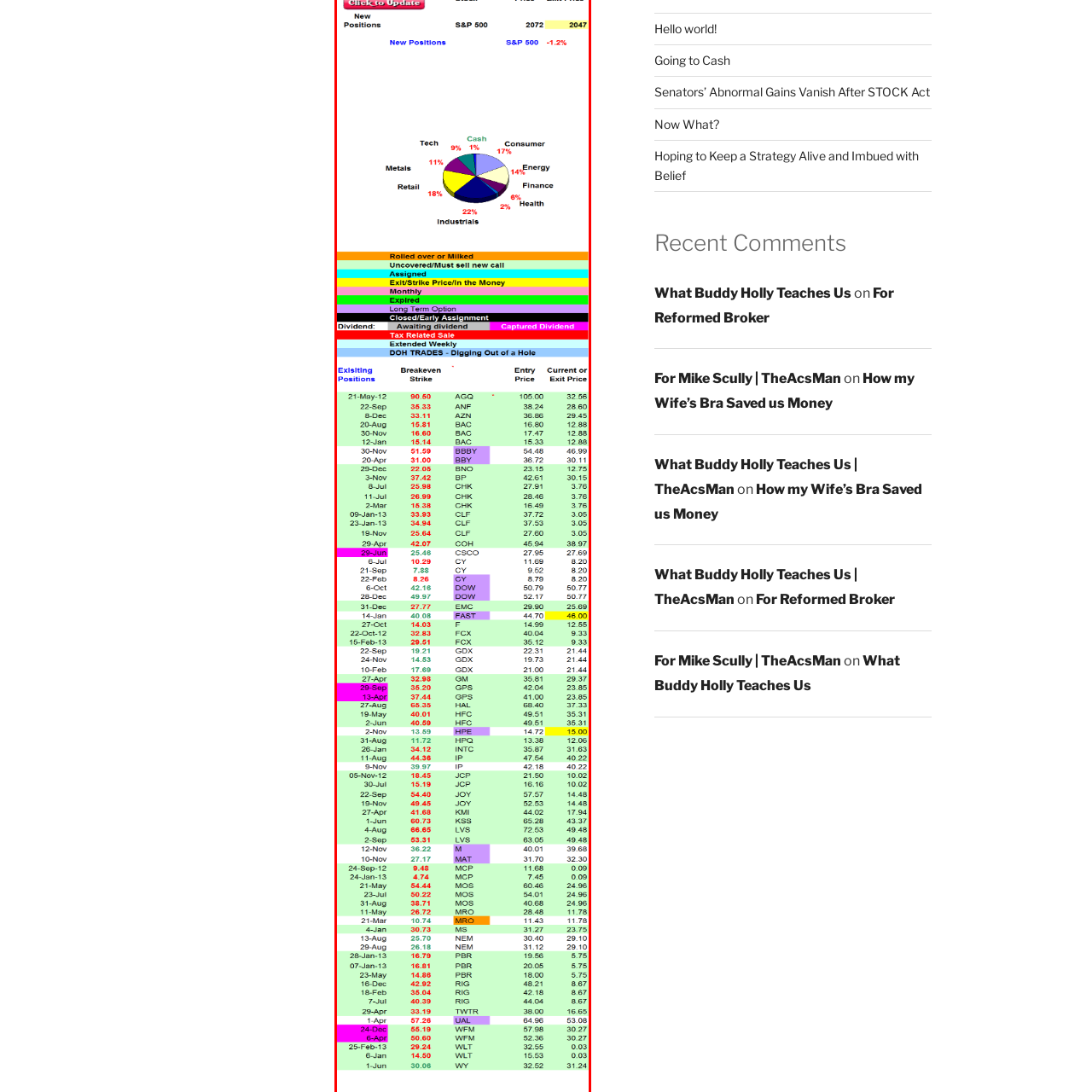What date does the graphic provide an overview of?
Observe the image enclosed by the red boundary and respond with a one-word or short-phrase answer.

April 8, 2016